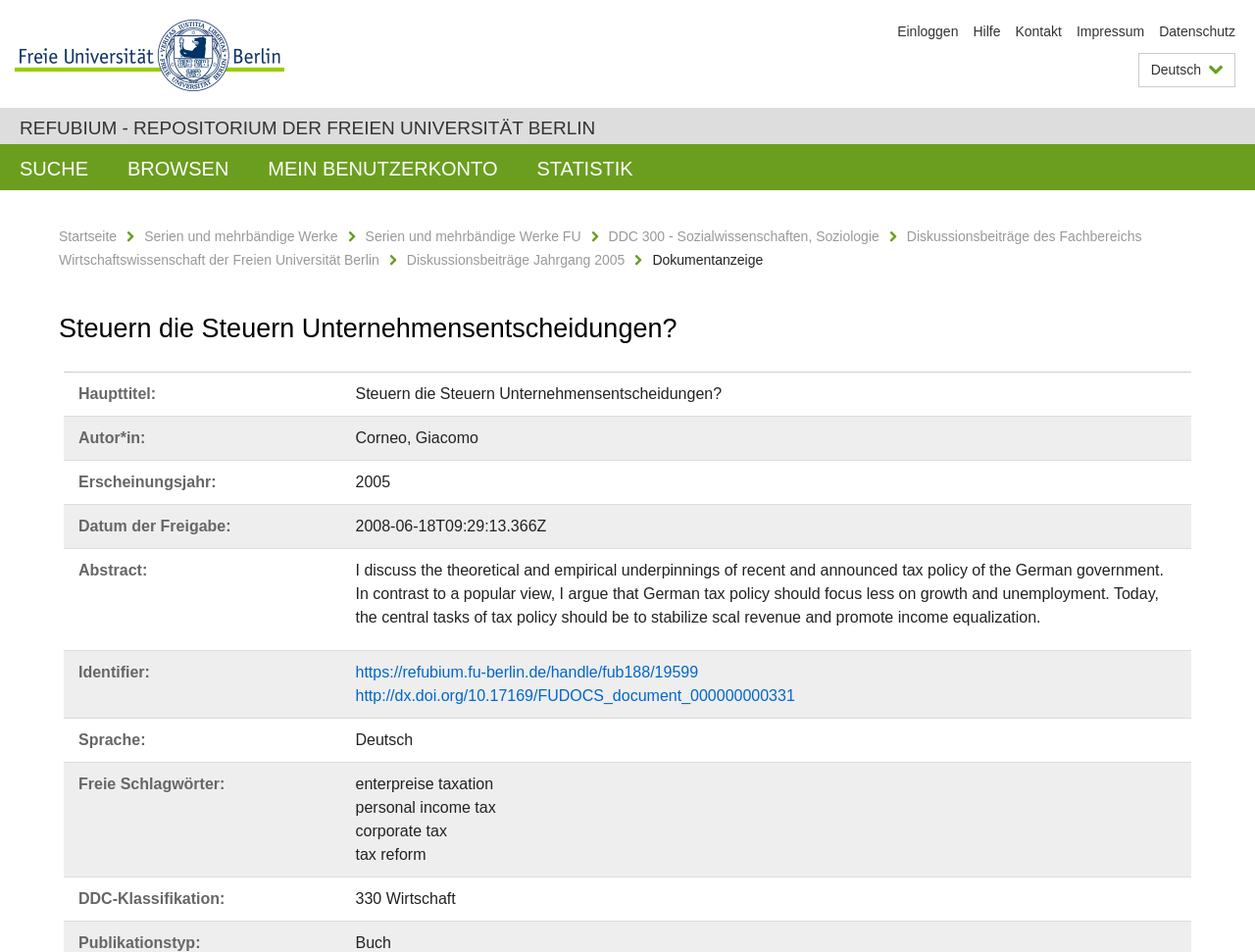Identify and provide the bounding box coordinates of the UI element described: "Serien und mehrbändige Werke". The coordinates should be formatted as [left, top, right, bottom], with each number being a float between 0 and 1.

[0.115, 0.24, 0.269, 0.256]